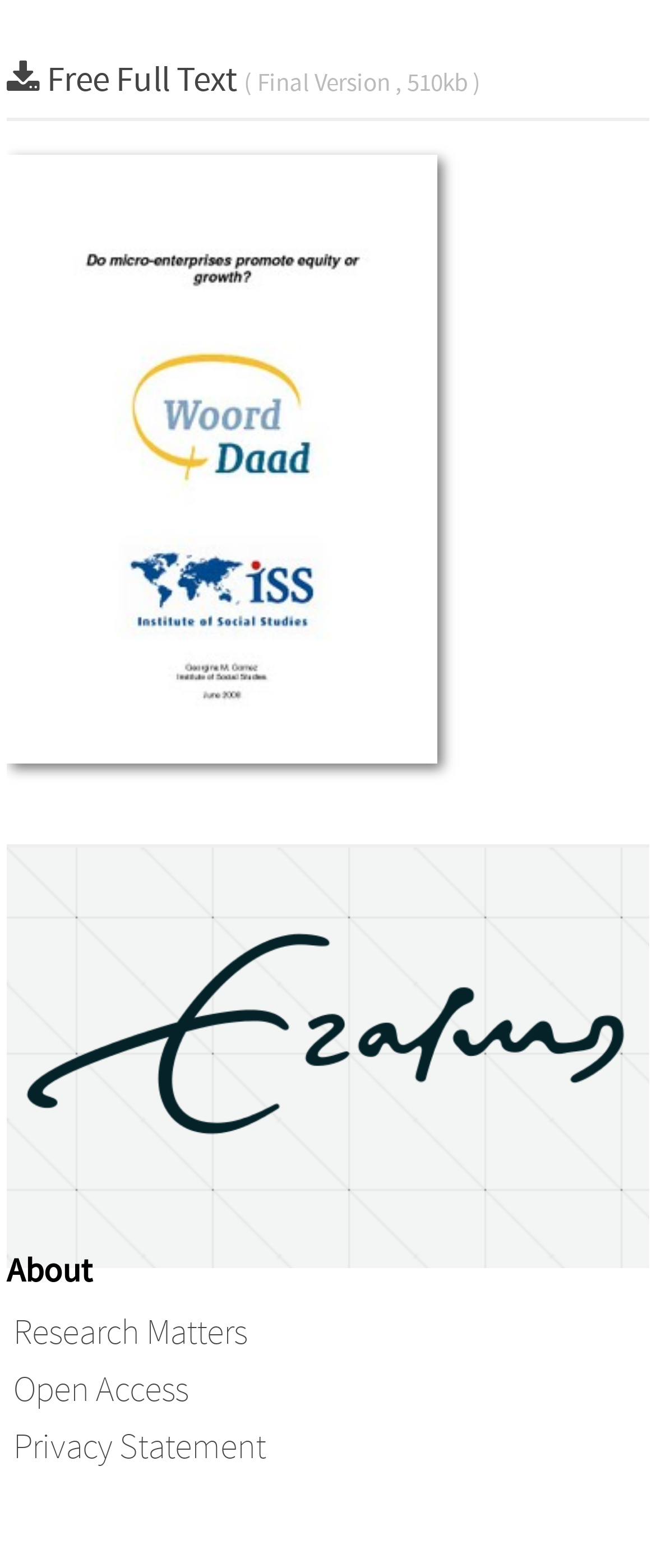How many links are there in the footer?
Examine the image and give a concise answer in one word or a short phrase.

4